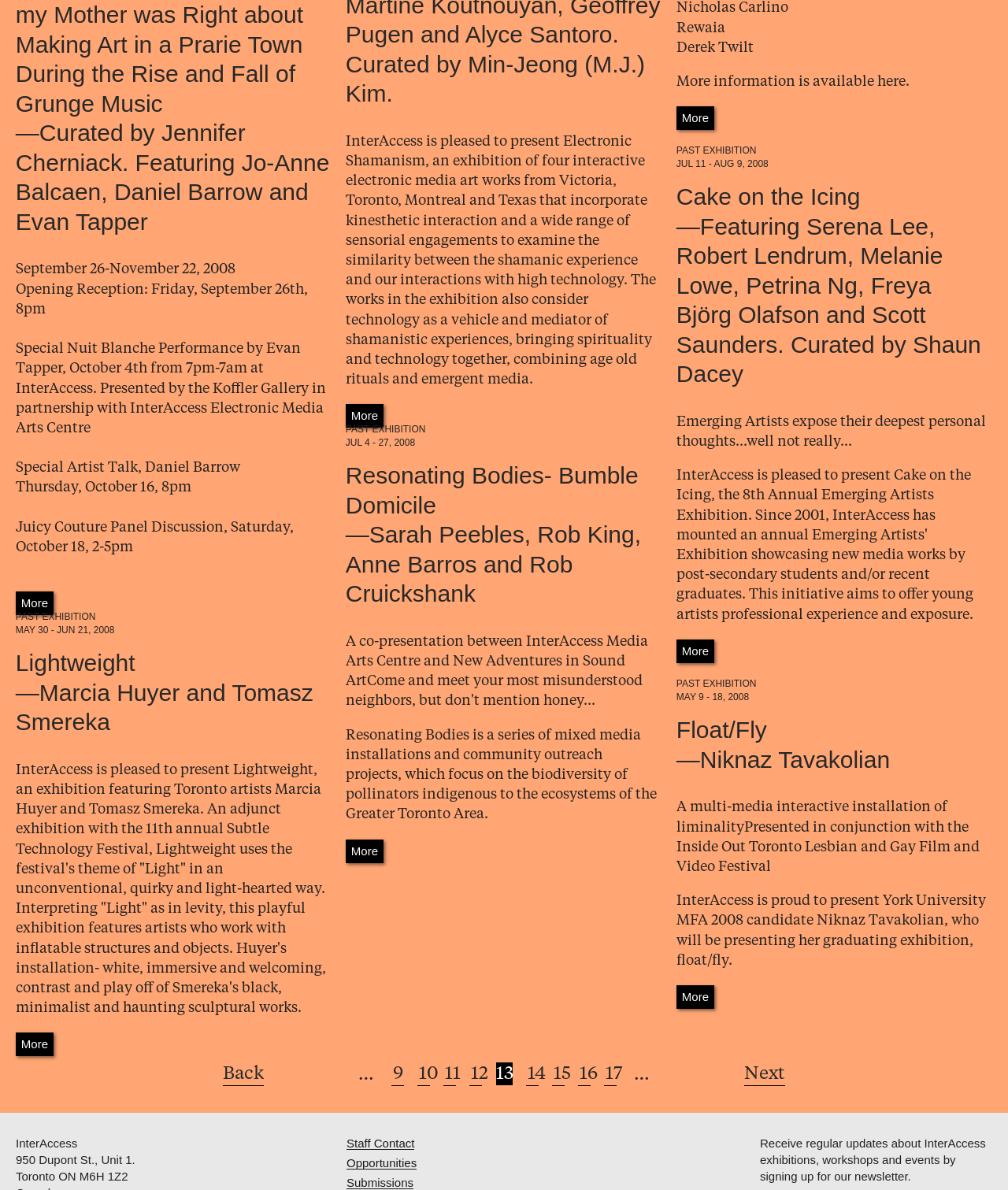Specify the bounding box coordinates for the region that must be clicked to perform the given instruction: "Click on the 'More' link".

[0.343, 0.07, 0.38, 0.09]